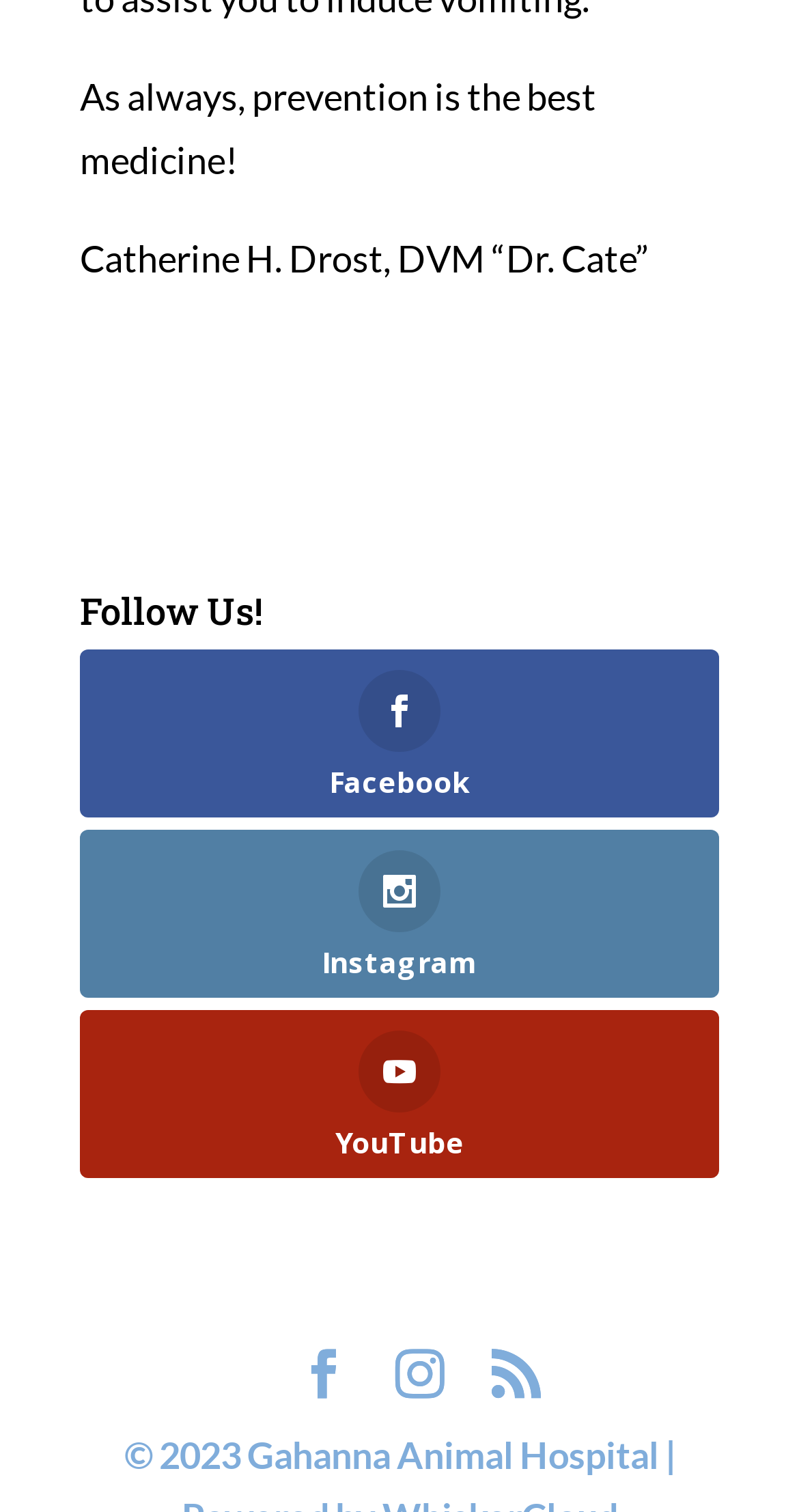What is the name of the hospital?
Please provide a detailed and comprehensive answer to the question.

The copyright information at the bottom of the webpage mentions 'Gahanna Animal Hospital', indicating that it is the name of the hospital.